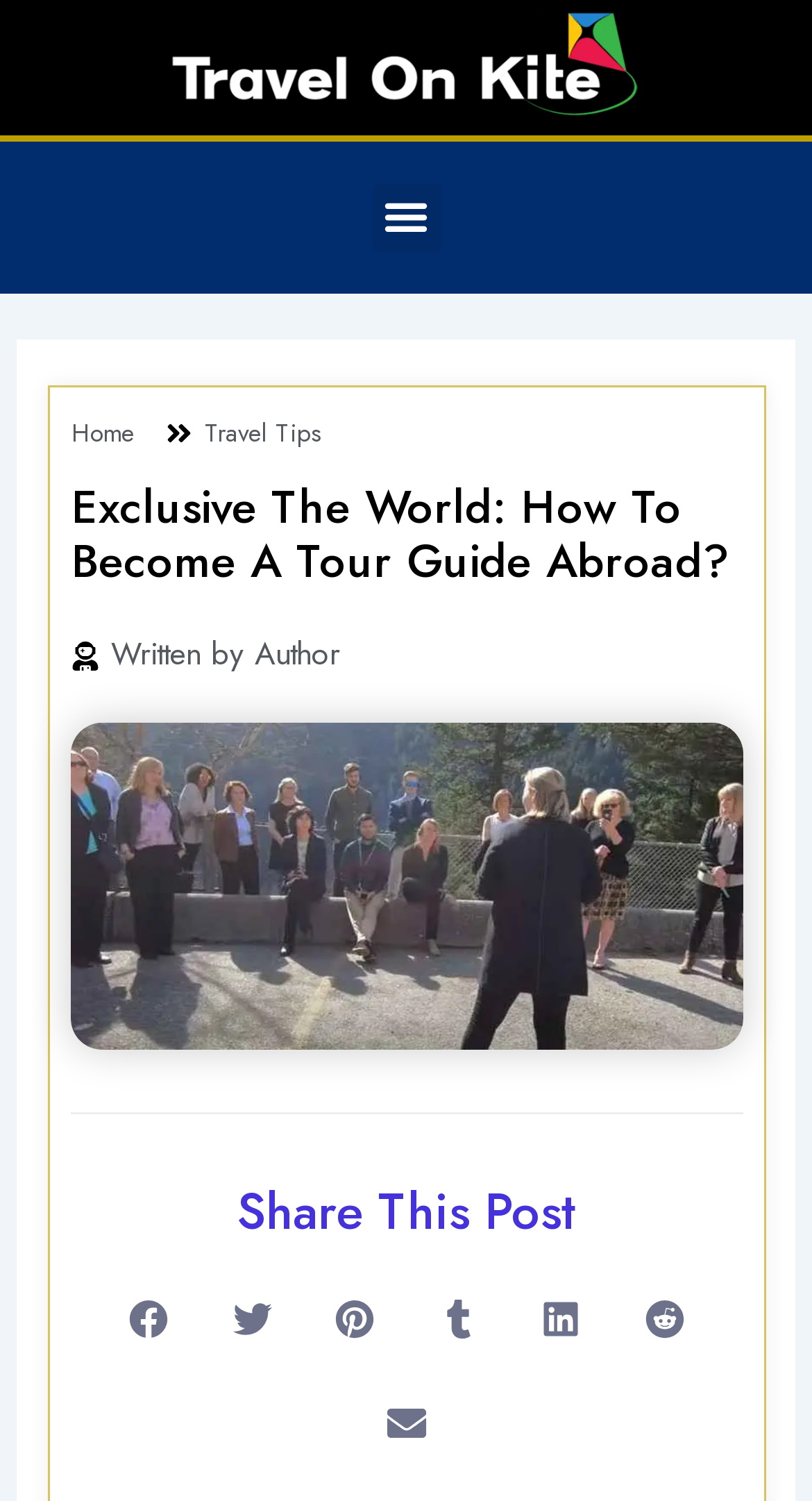How many social media platforms can you share the post on?
Based on the image, answer the question with as much detail as possible.

The webpage provides buttons to share the post on 7 social media platforms, namely Facebook, Twitter, Pinterest, Tumblr, LinkedIn, Reddit, and Email.